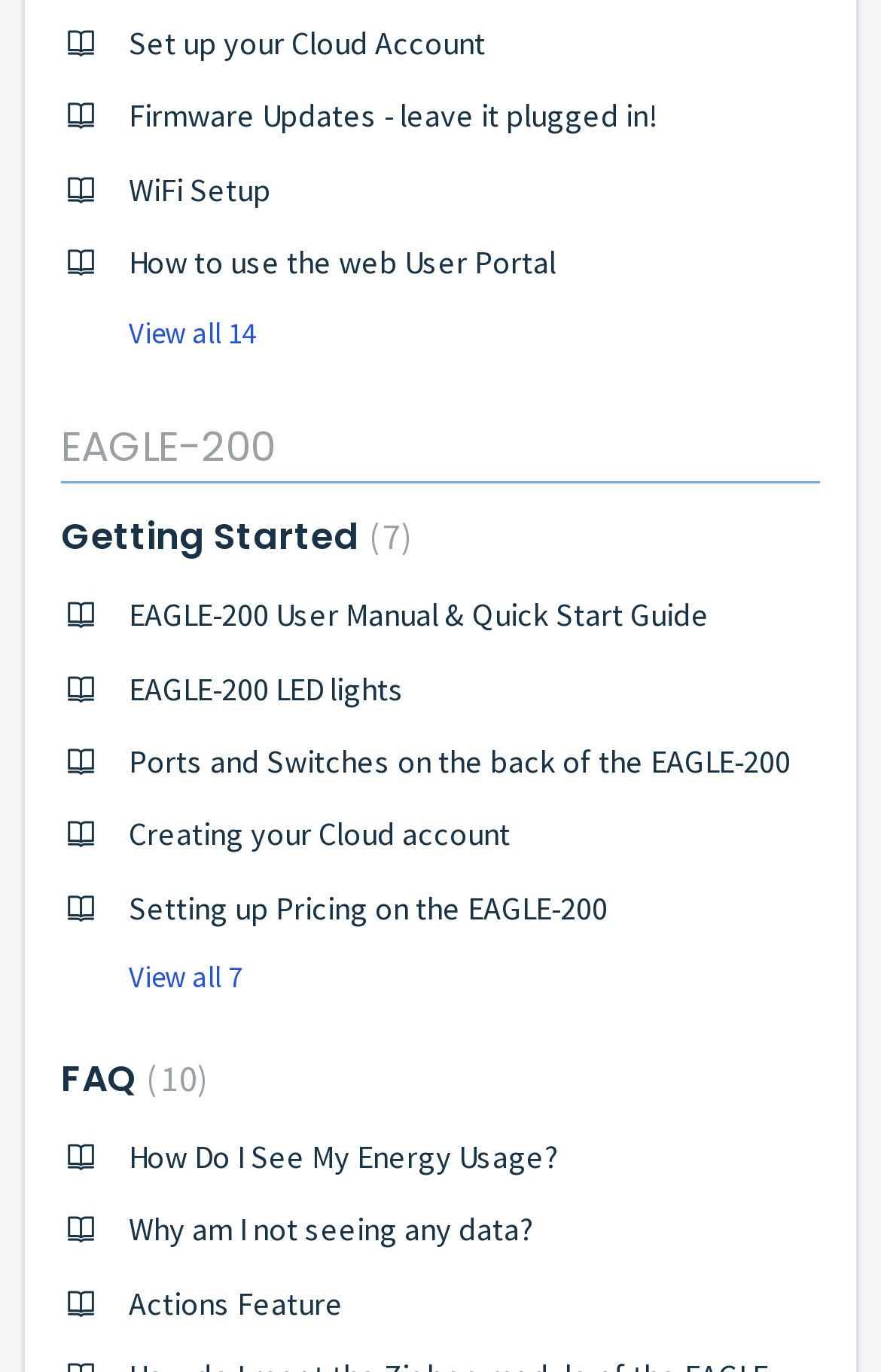What is the name of the device?
Answer with a single word or short phrase according to what you see in the image.

EAGLE-200